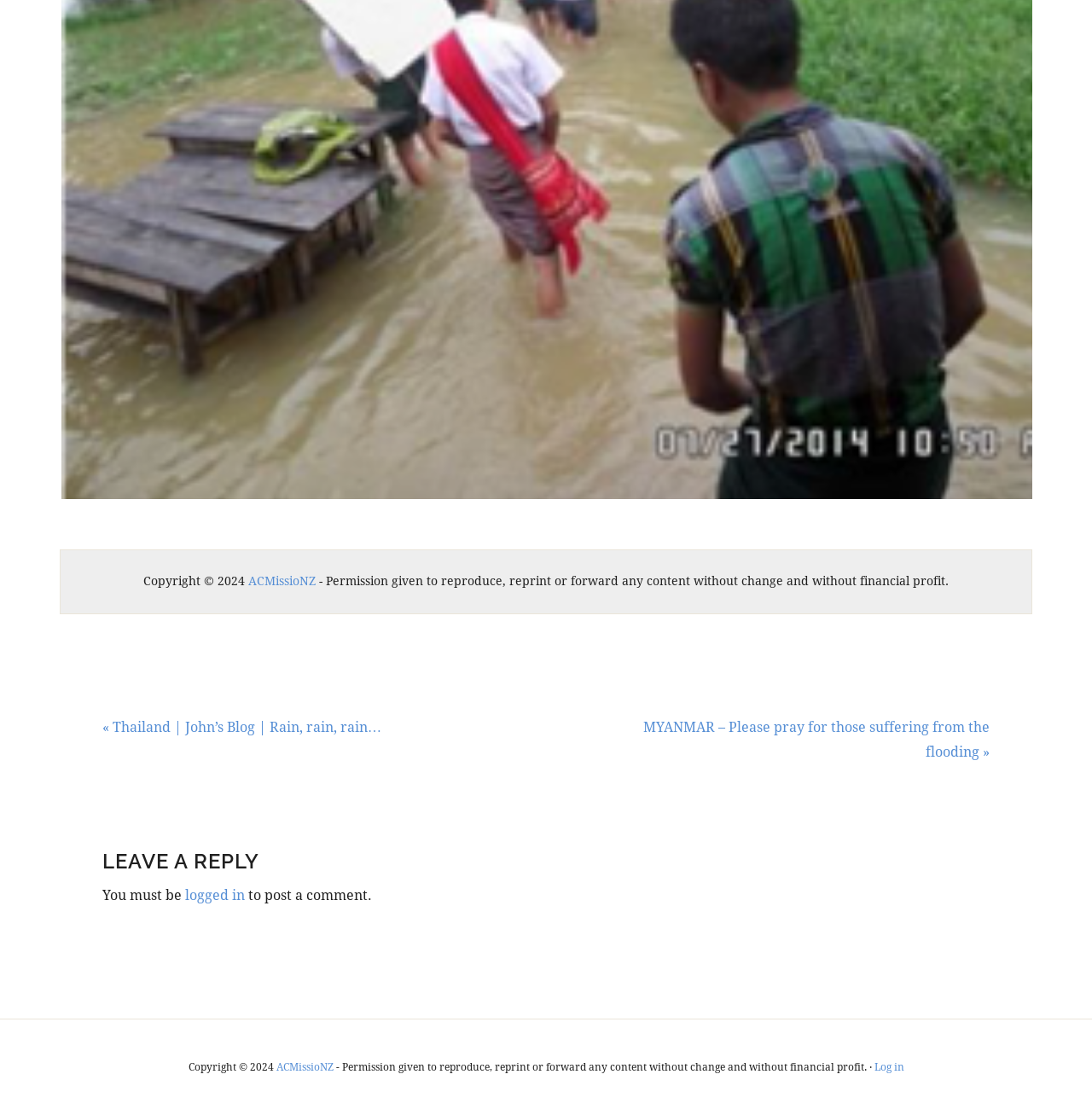What is required to post a comment? Examine the screenshot and reply using just one word or a brief phrase.

To be logged in